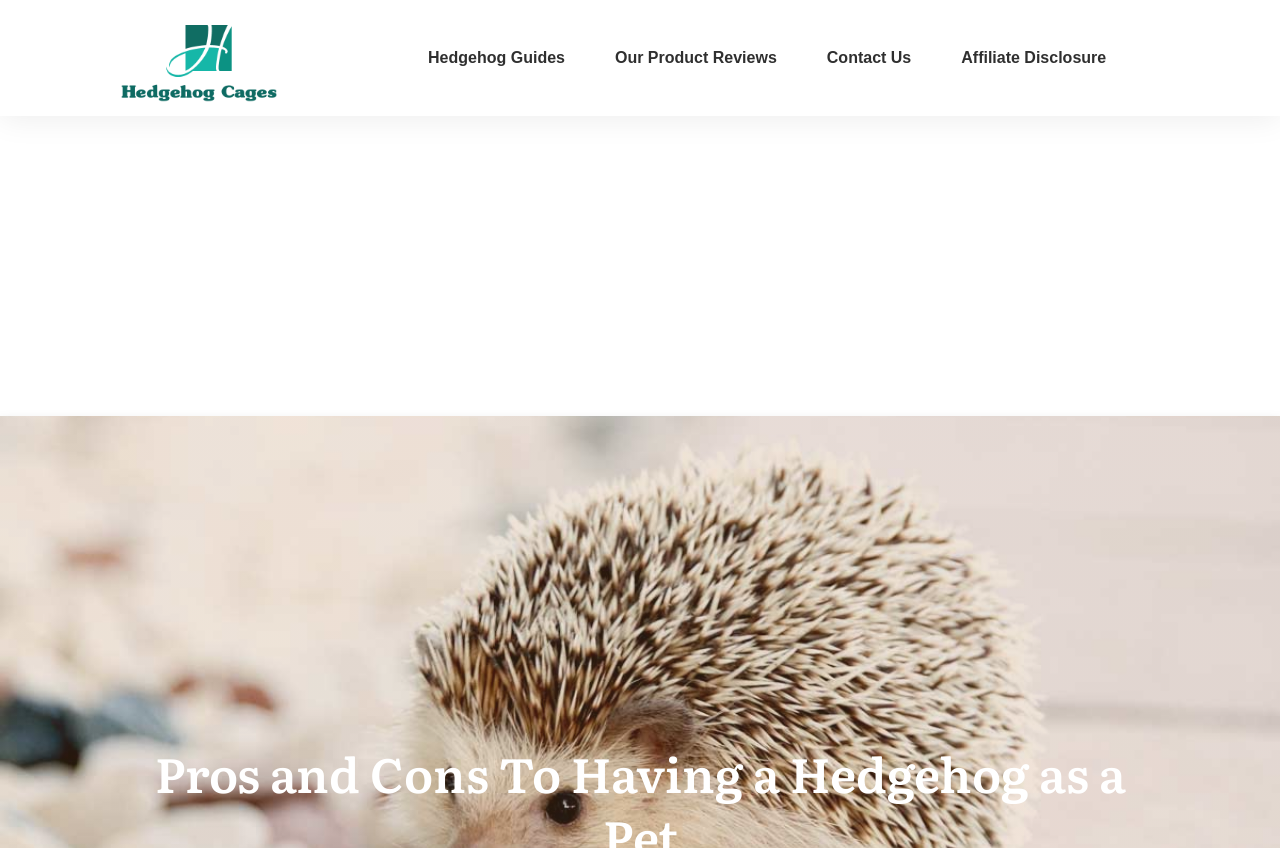Use a single word or phrase to answer the question:
What is the width of the iframe?

0.938